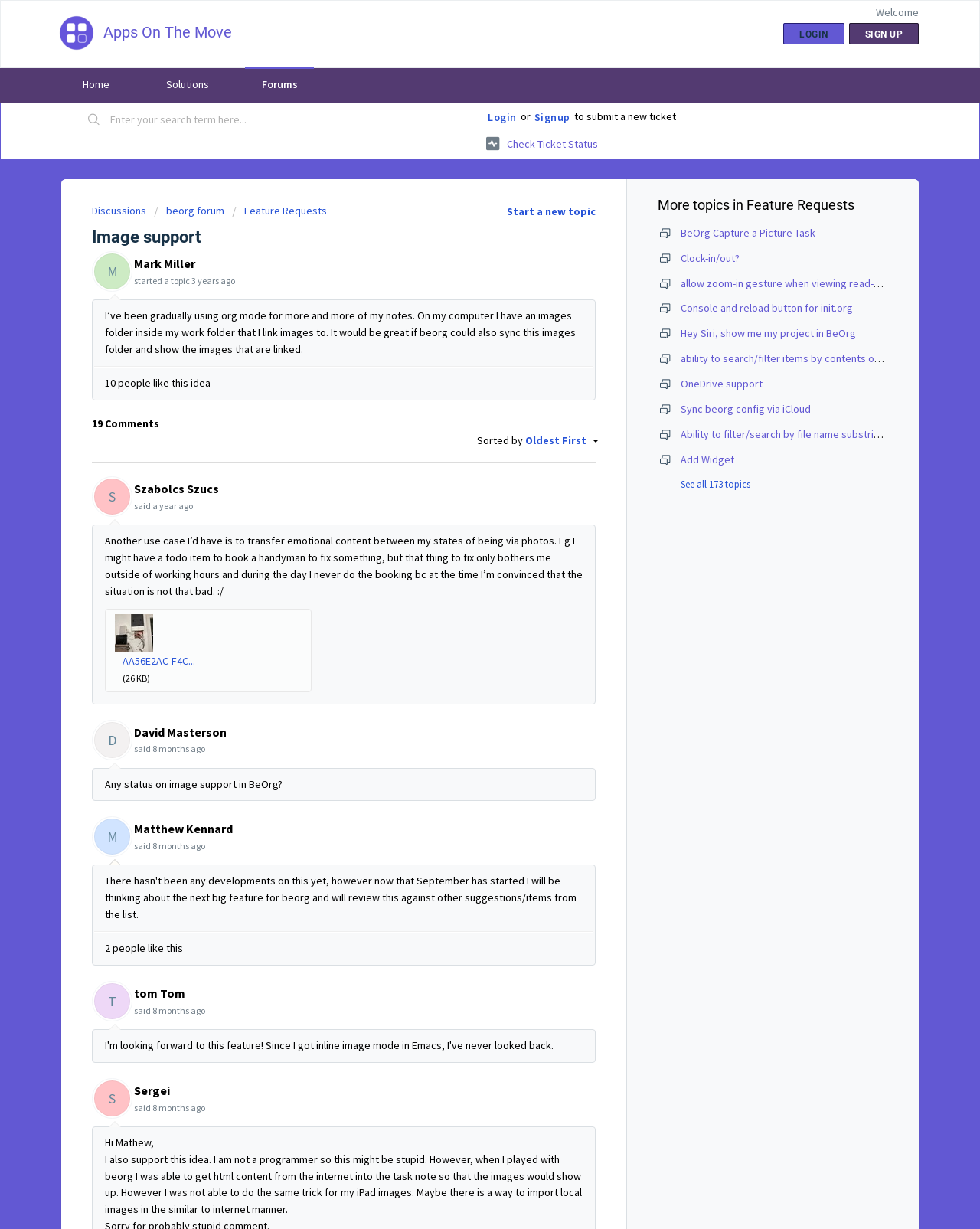Identify the coordinates of the bounding box for the element that must be clicked to accomplish the instruction: "See all 173 topics".

[0.671, 0.389, 0.766, 0.399]